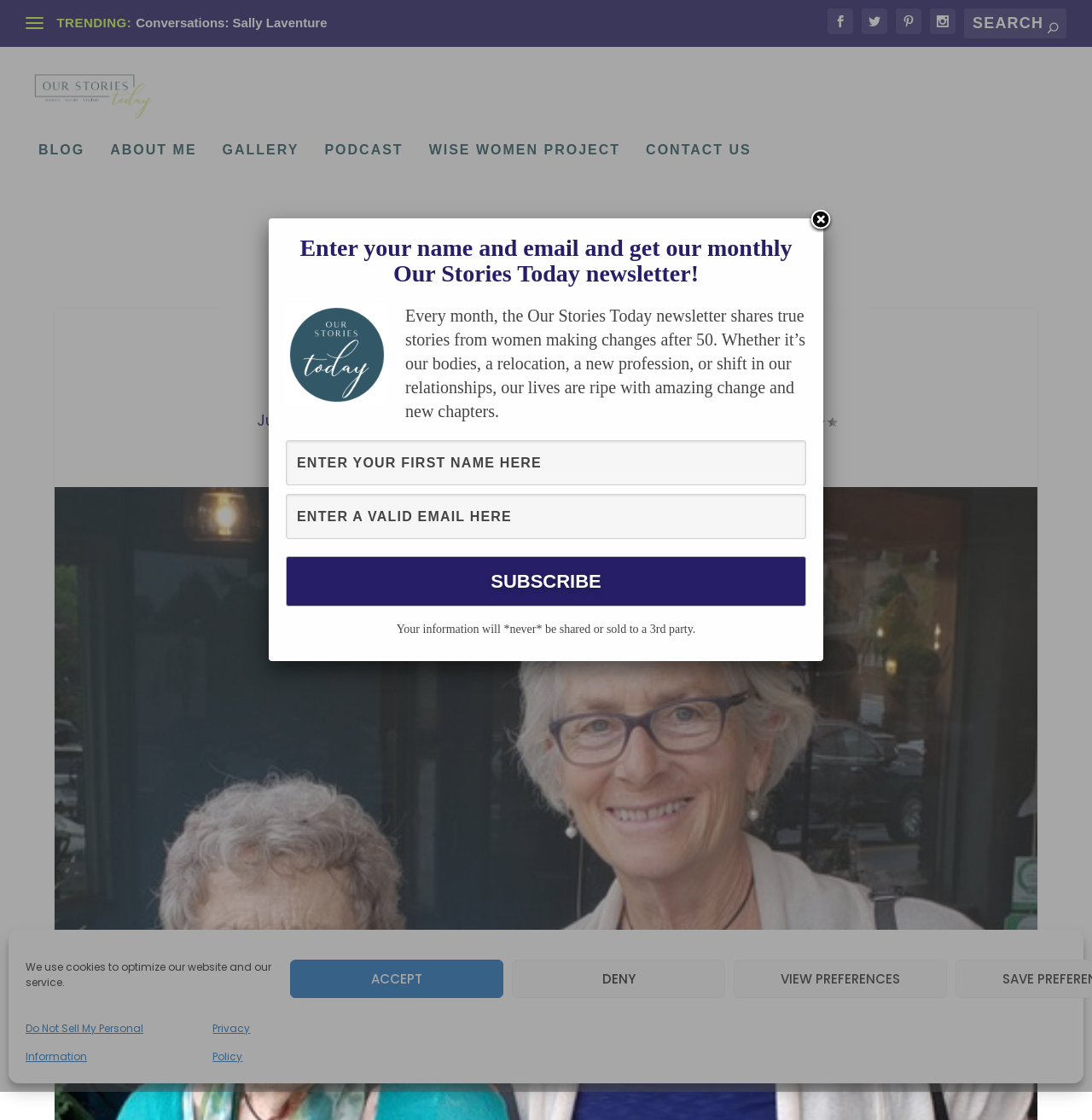Identify the bounding box coordinates for the region of the element that should be clicked to carry out the instruction: "Search for something". The bounding box coordinates should be four float numbers between 0 and 1, i.e., [left, top, right, bottom].

[0.883, 0.008, 0.977, 0.034]